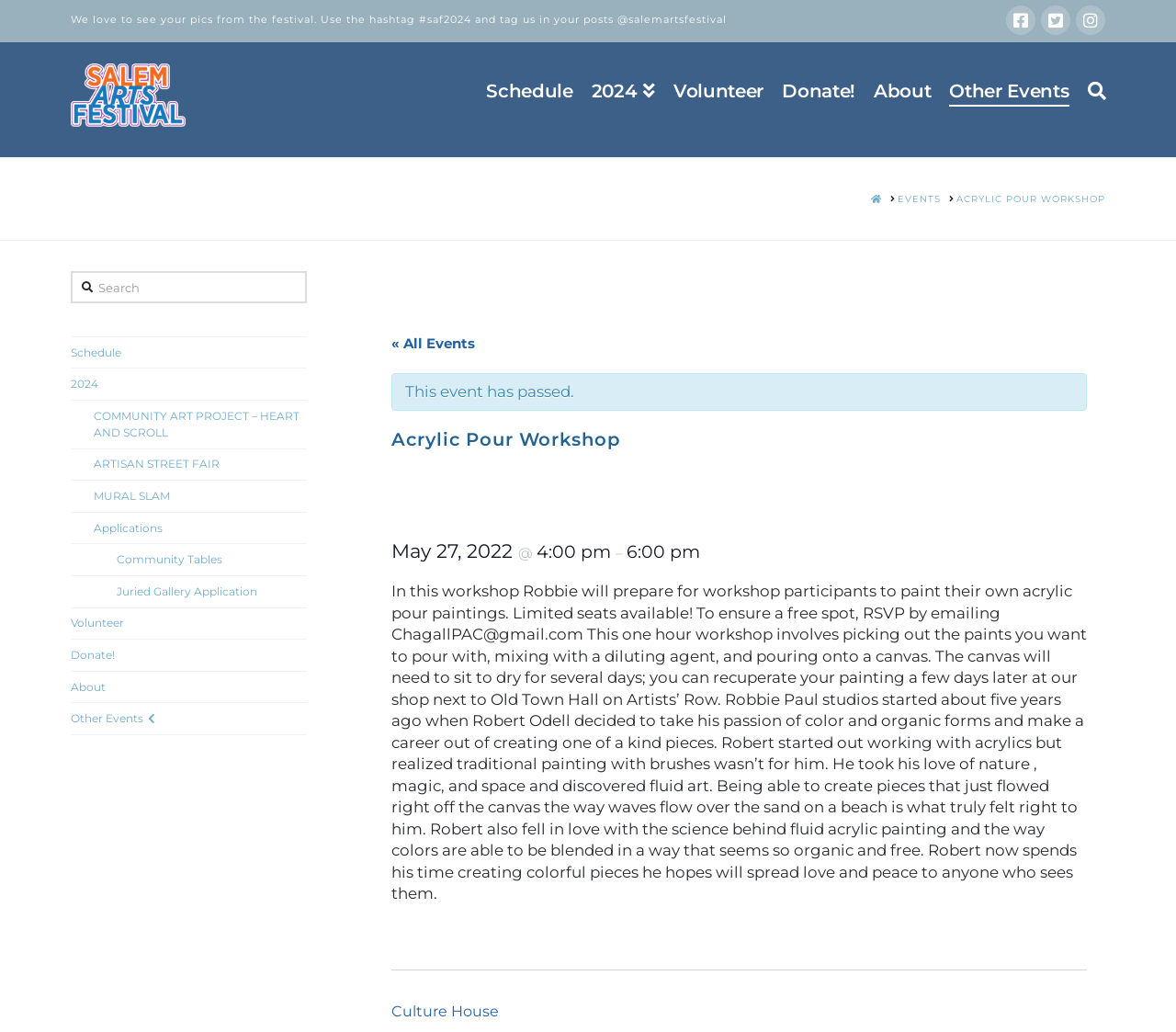Can you specify the bounding box coordinates of the area that needs to be clicked to fulfill the following instruction: "Visit the Salem Arts Festival Facebook page"?

[0.856, 0.005, 0.881, 0.034]